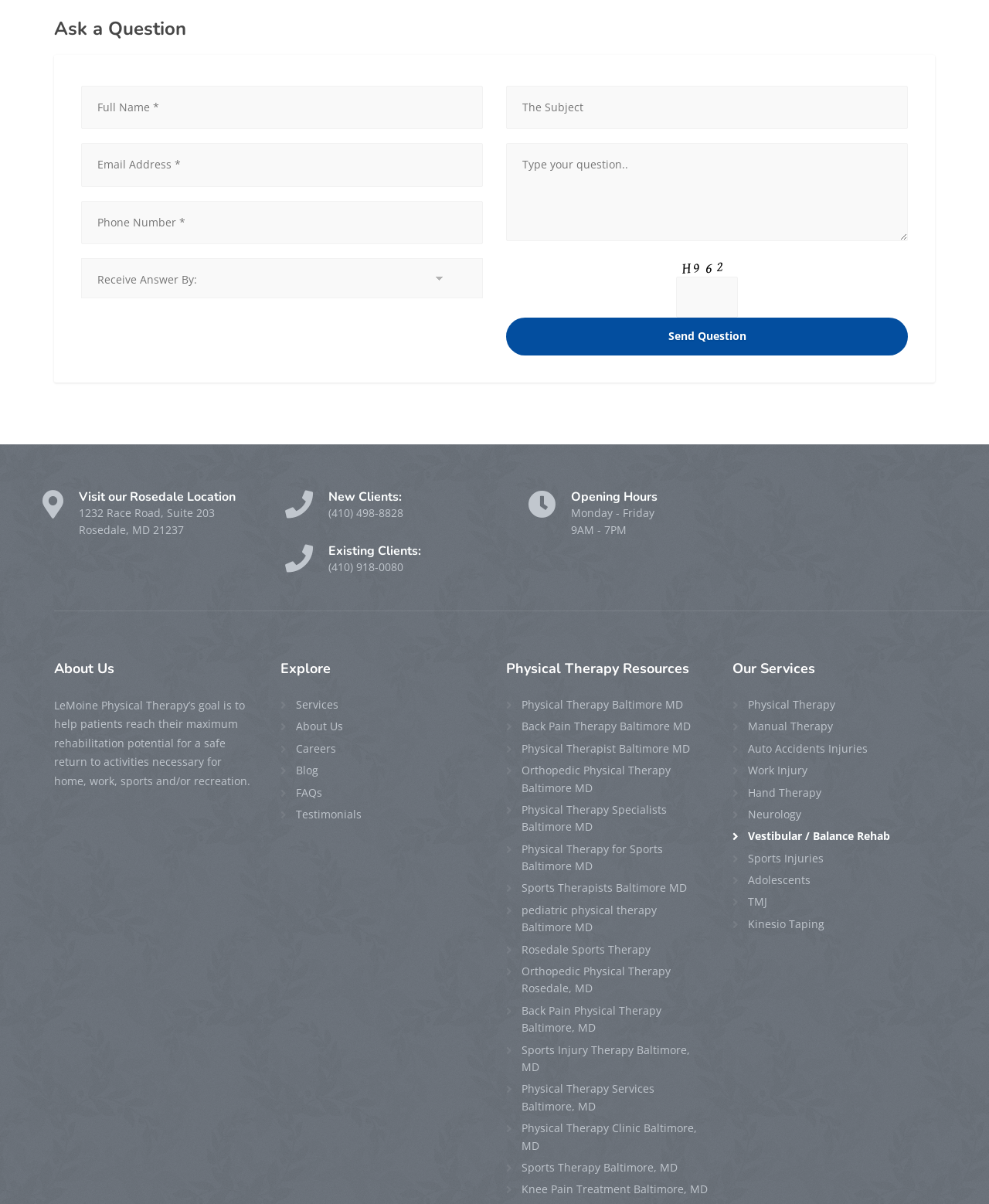Kindly provide the bounding box coordinates of the section you need to click on to fulfill the given instruction: "Click Send Question".

[0.512, 0.264, 0.918, 0.295]